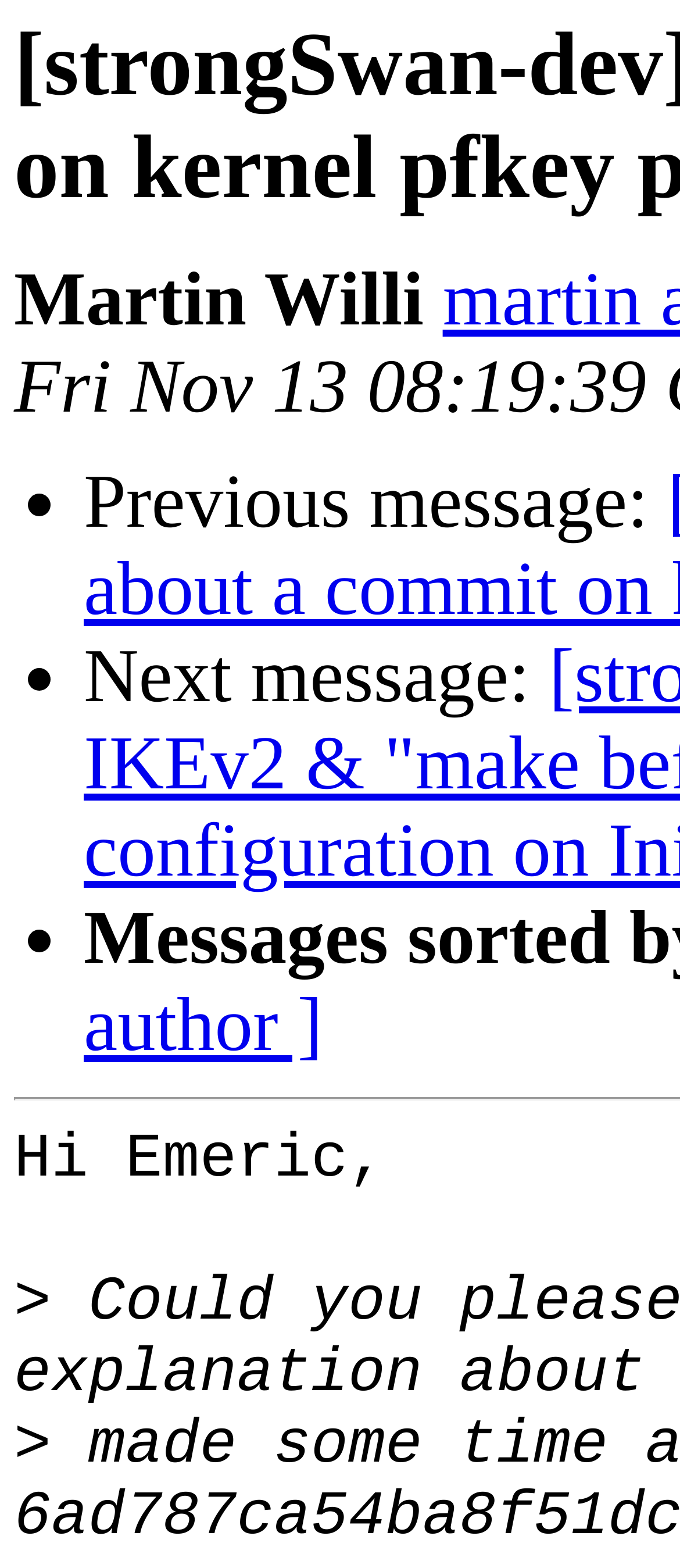Create a detailed description of the webpage's content and layout.

The webpage appears to be a discussion forum or mailing list archive, with a specific thread or message being displayed. The title of the webpage is "[strongSwan-dev] Question about a commit on kernel pfkey plugin". 

At the top of the page, there is a username "Martin Willi" displayed prominently. Below the username, there are three bullet points, each with a brief description. The first bullet point is labeled "Previous message:", the second is "Next message:", and the third does not have a label. 

Below these bullet points, there is a message body that starts with "Hi Emeric," and continues with some text that is not fully visible. The message body takes up a significant portion of the page.